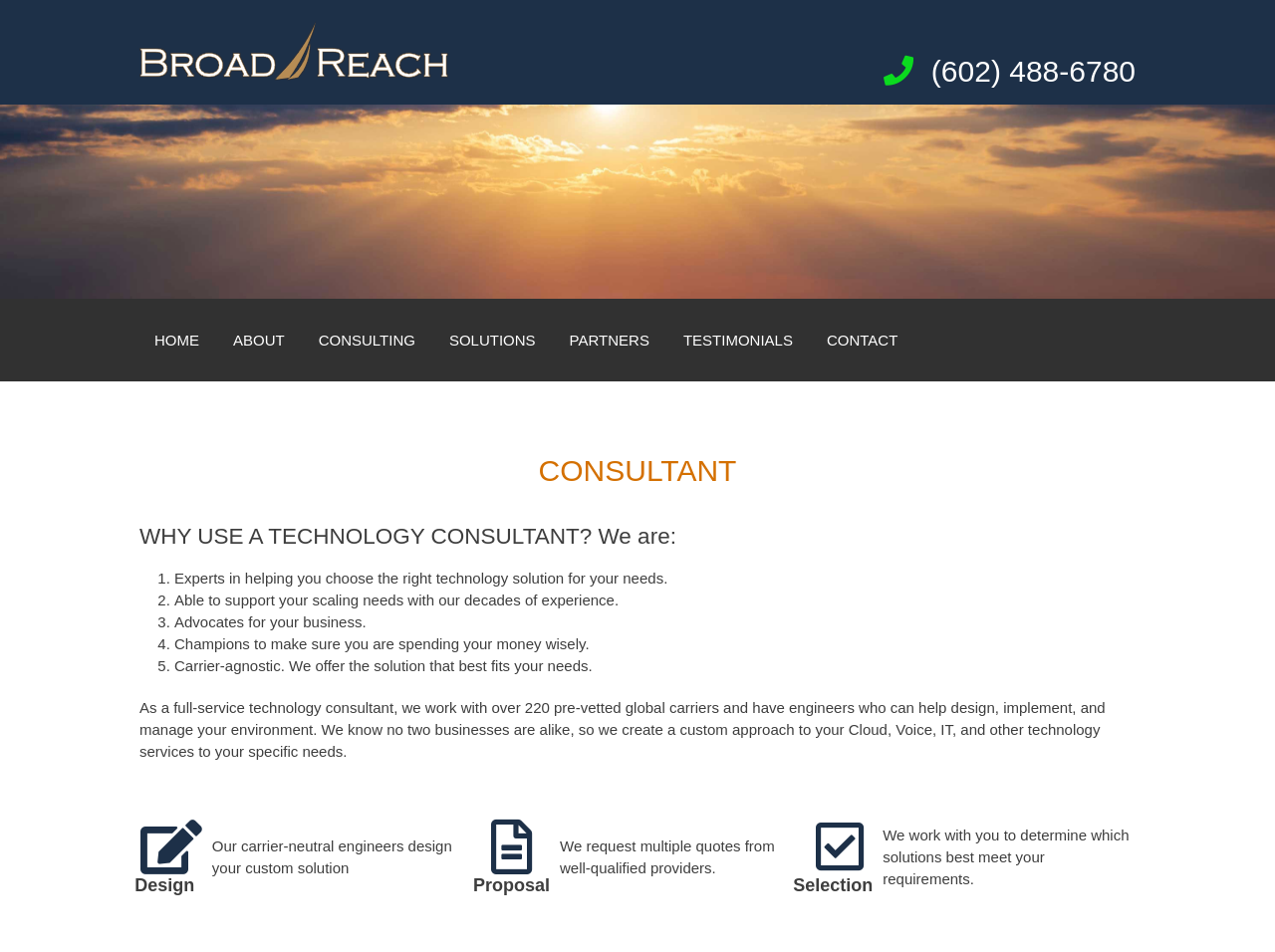Extract the bounding box coordinates of the UI element described: "HOME". Provide the coordinates in the format [left, top, right, bottom] with values ranging from 0 to 1.

[0.121, 0.348, 0.156, 0.366]